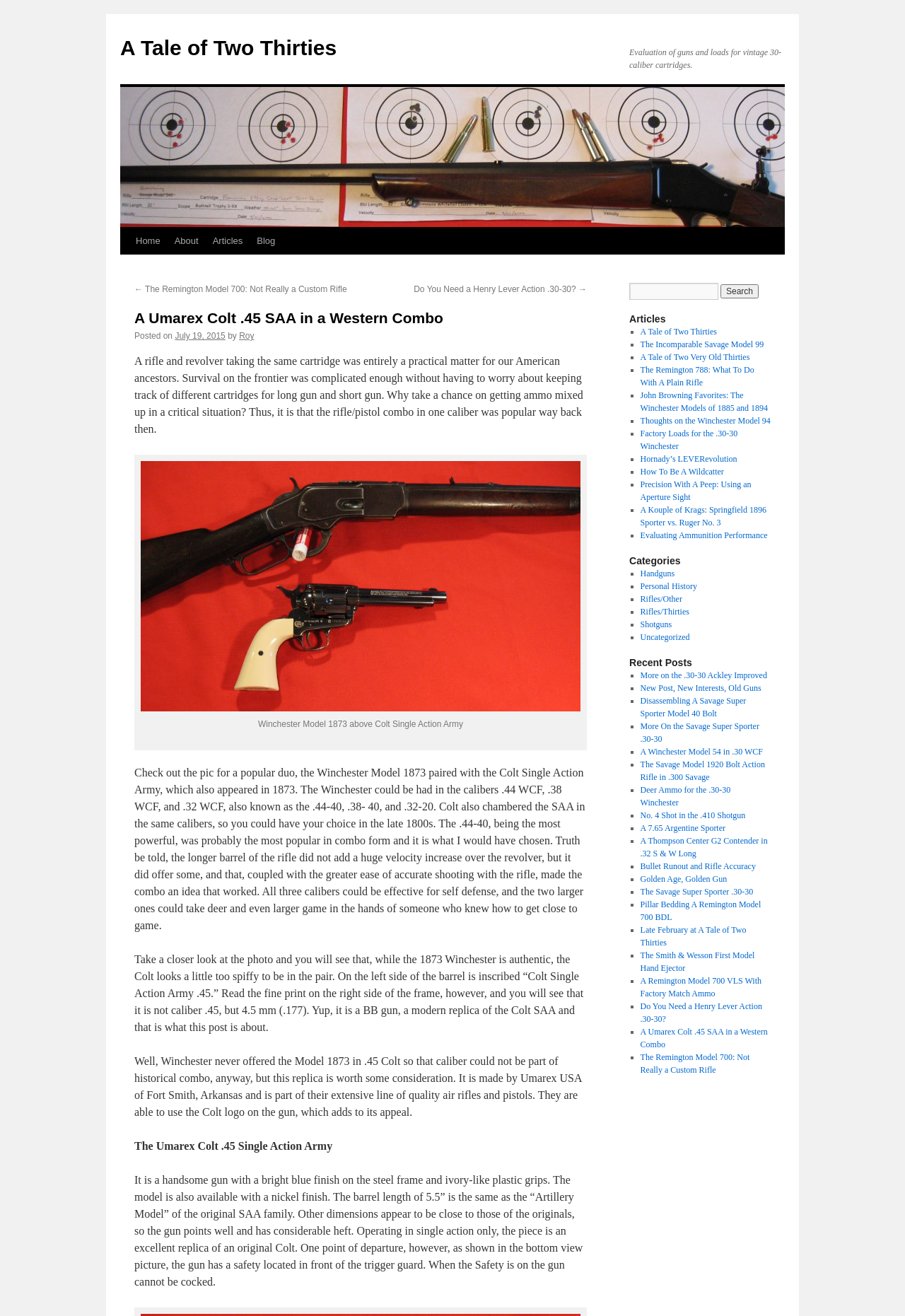Offer an in-depth caption of the entire webpage.

This webpage is about a blog post discussing a Umarex Colt .45 SAA in a Western Combo. At the top of the page, there is a heading with the title "A Umarex Colt .45 SAA in a Western Combo" and a link to "A Tale of Two Thirties" below it. To the right of the title, there is an image with the same title. 

Below the title, there is a brief introduction to the topic, explaining the practicality of having a rifle and revolver that take the same cartridge. This is followed by a paragraph discussing the Winchester Model 1873 and Colt Single Action Army, which were popular duos in the late 1800s.

The page then features an image of a Winchester Model 1873 paired with a Colt Single Action Army, with a caption explaining that the Colt is actually a modern replica BB gun. The text continues to discuss the replica, its features, and its appeal.

On the right side of the page, there is a search bar and a list of articles, including "A Tale of Two Thirties", "The Incomparable Savage Model 99", and several others. Below the articles list, there is a list of categories, including "Handguns", "Personal History", "Rifles/Other", and several others. 

Further down the page, there is a list of recent posts, including "More on the .30-30 Ackley Improved", "New Post, New Interests, Old Guns", and several others.